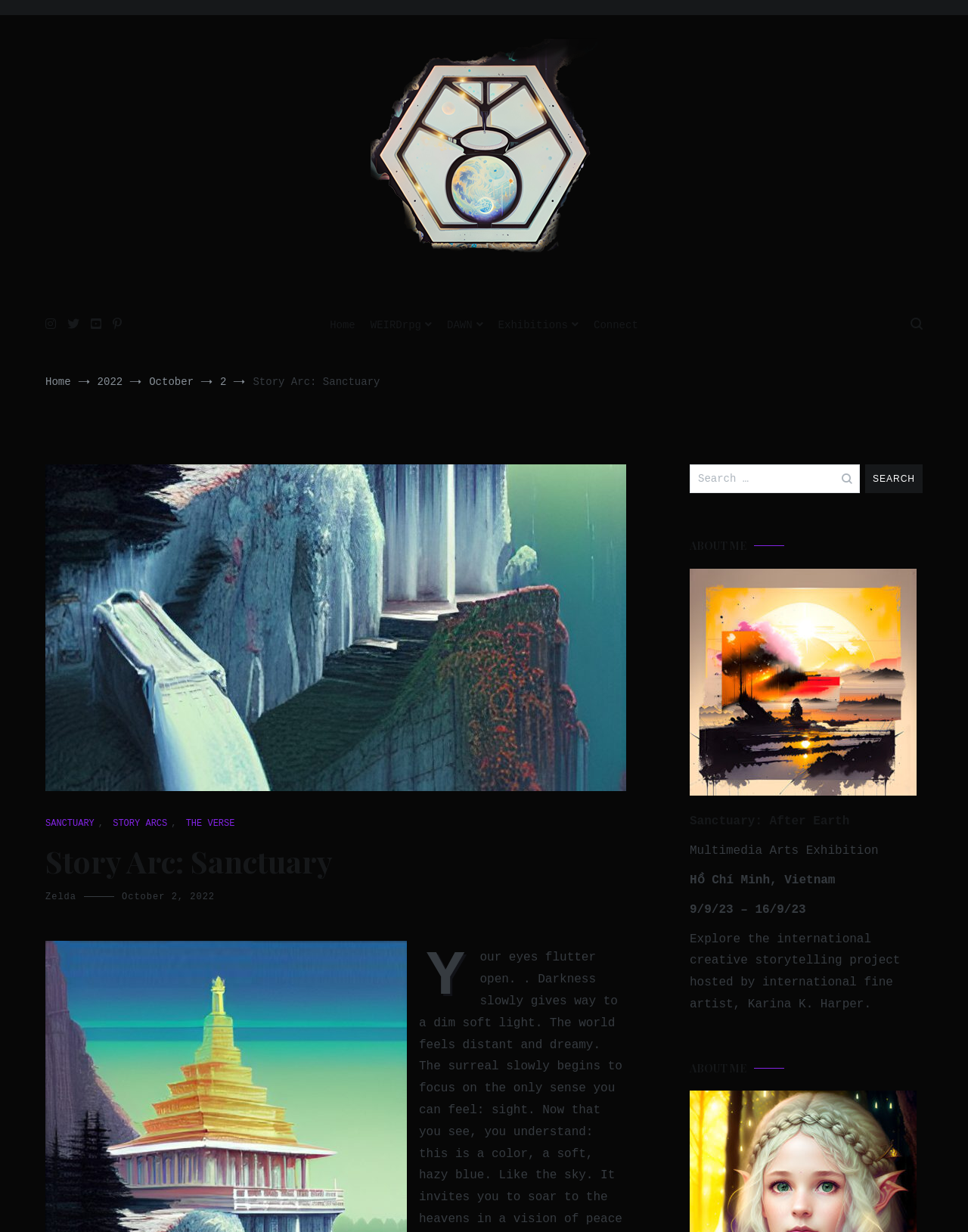Using the element description parent_node: Search for: value="Search", predict the bounding box coordinates for the UI element. Provide the coordinates in (top-left x, top-left y, bottom-right x, bottom-right y) format with values ranging from 0 to 1.

[0.894, 0.377, 0.953, 0.4]